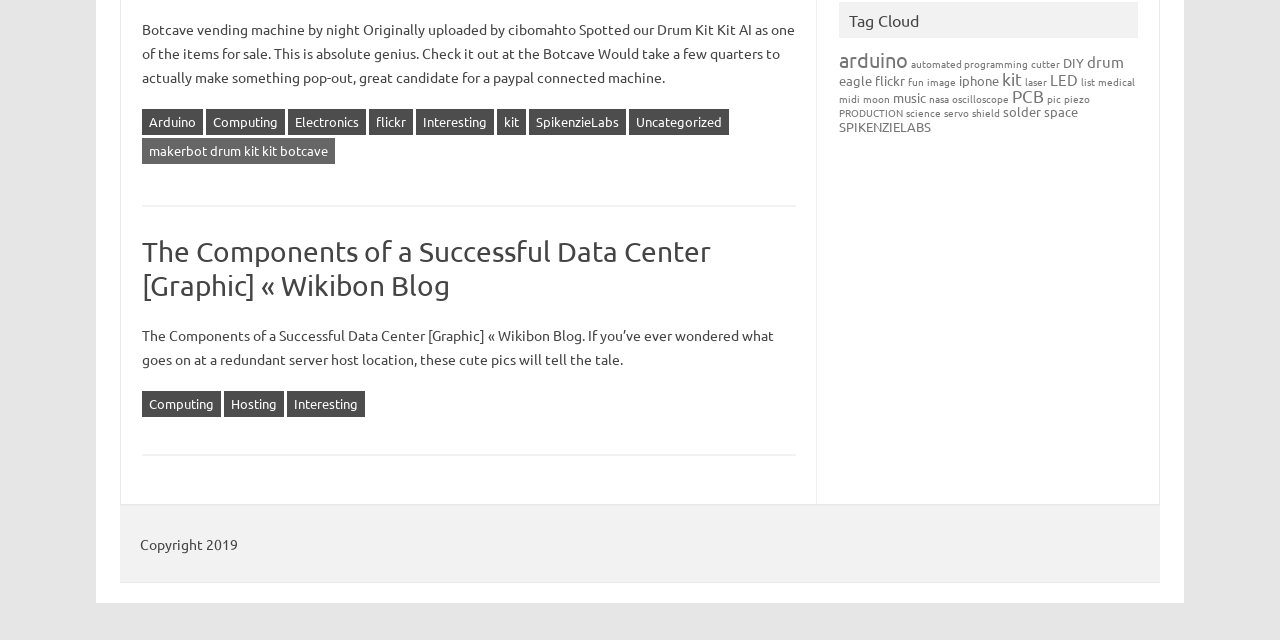Provide the bounding box coordinates for the UI element that is described by this text: "makerbot drum kit kit botcave". The coordinates should be in the form of four float numbers between 0 and 1: [left, top, right, bottom].

[0.111, 0.216, 0.262, 0.257]